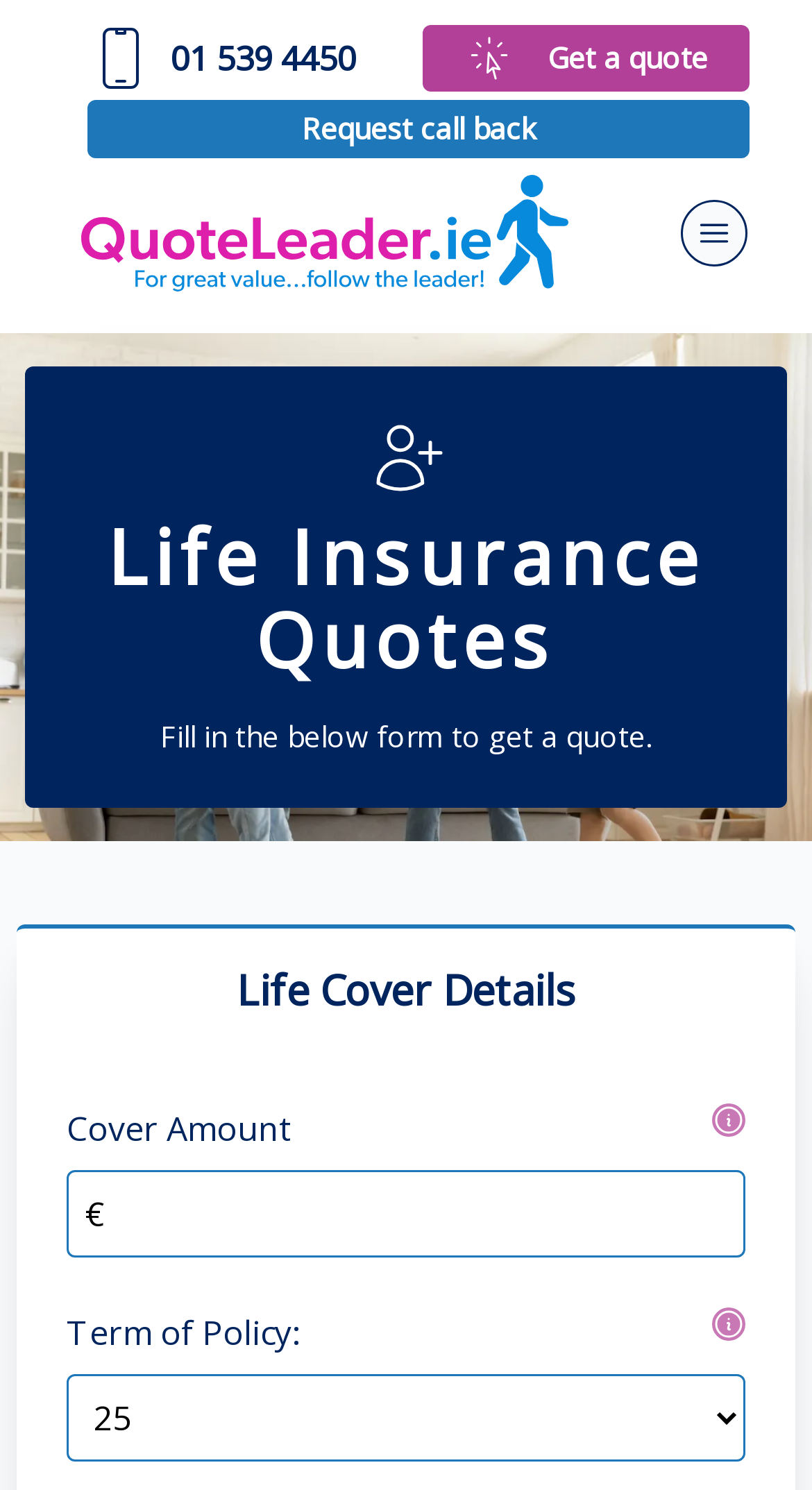Please answer the following question using a single word or phrase: 
What is the purpose of the form on the webpage?

To get a quote